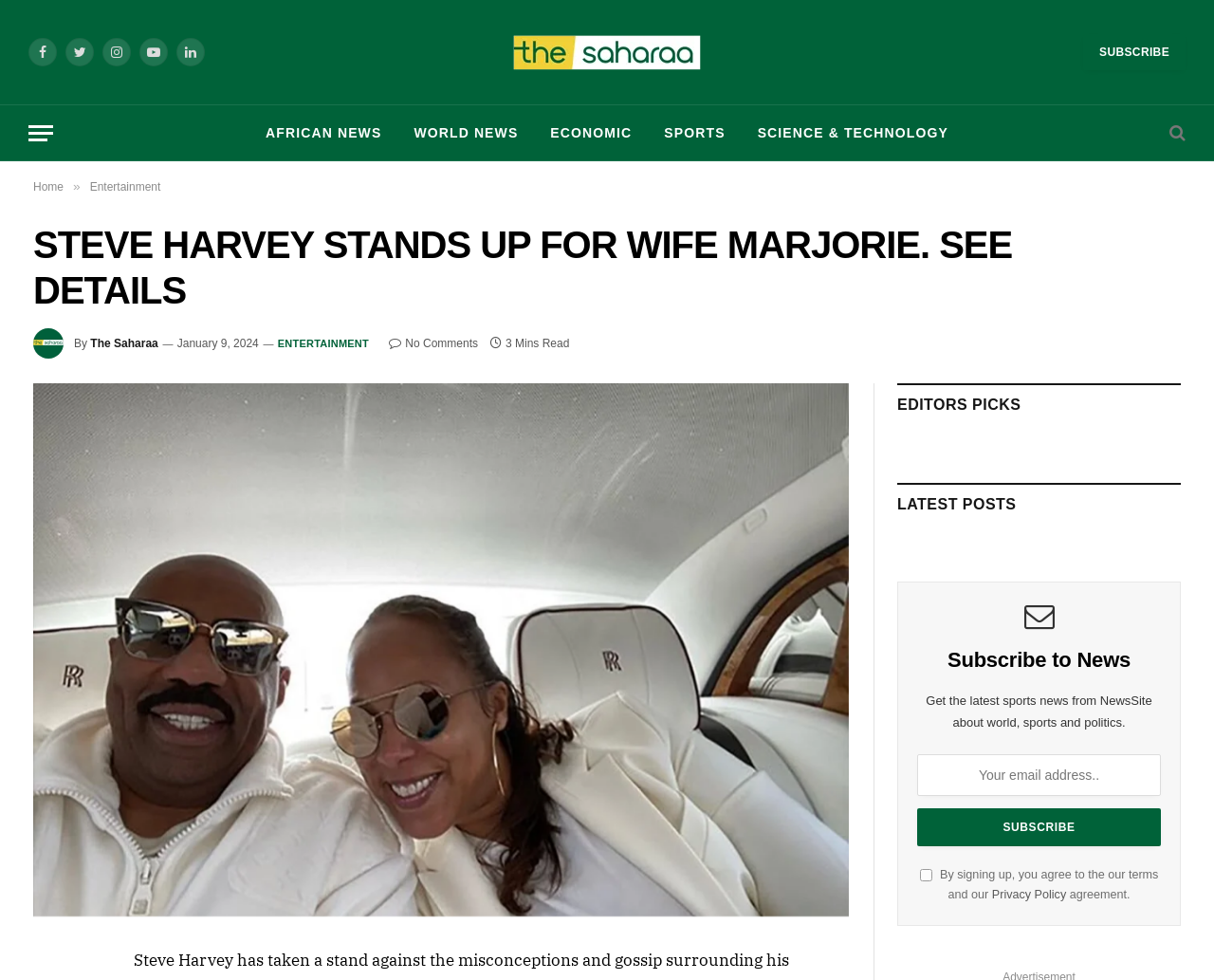Can you show the bounding box coordinates of the region to click on to complete the task described in the instruction: "Read the latest entertainment news"?

[0.074, 0.184, 0.132, 0.197]